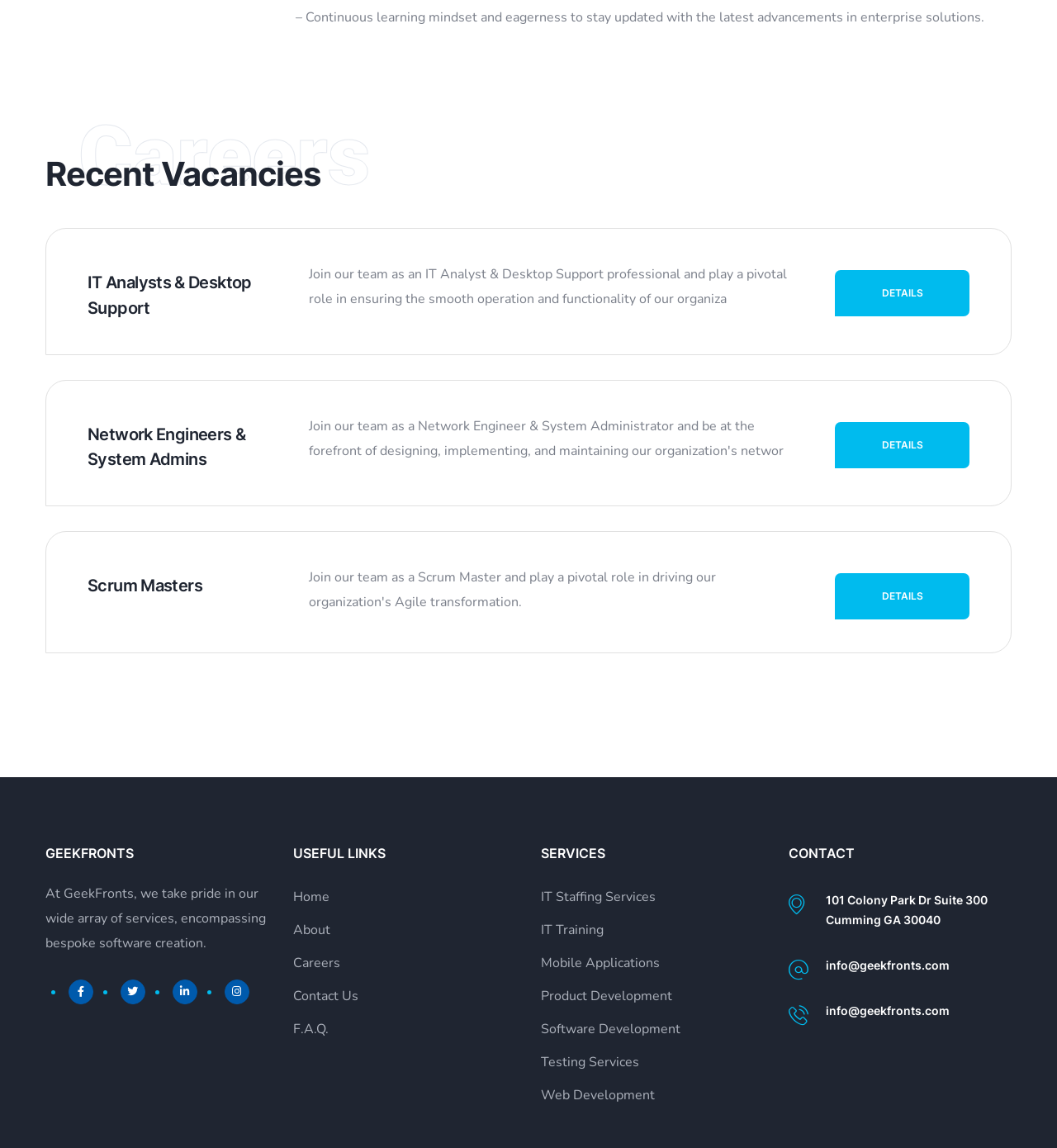Bounding box coordinates are to be given in the format (top-left x, top-left y, bottom-right x, bottom-right y). All values must be floating point numbers between 0 and 1. Provide the bounding box coordinate for the UI element described as: IT Training

[0.512, 0.8, 0.571, 0.821]